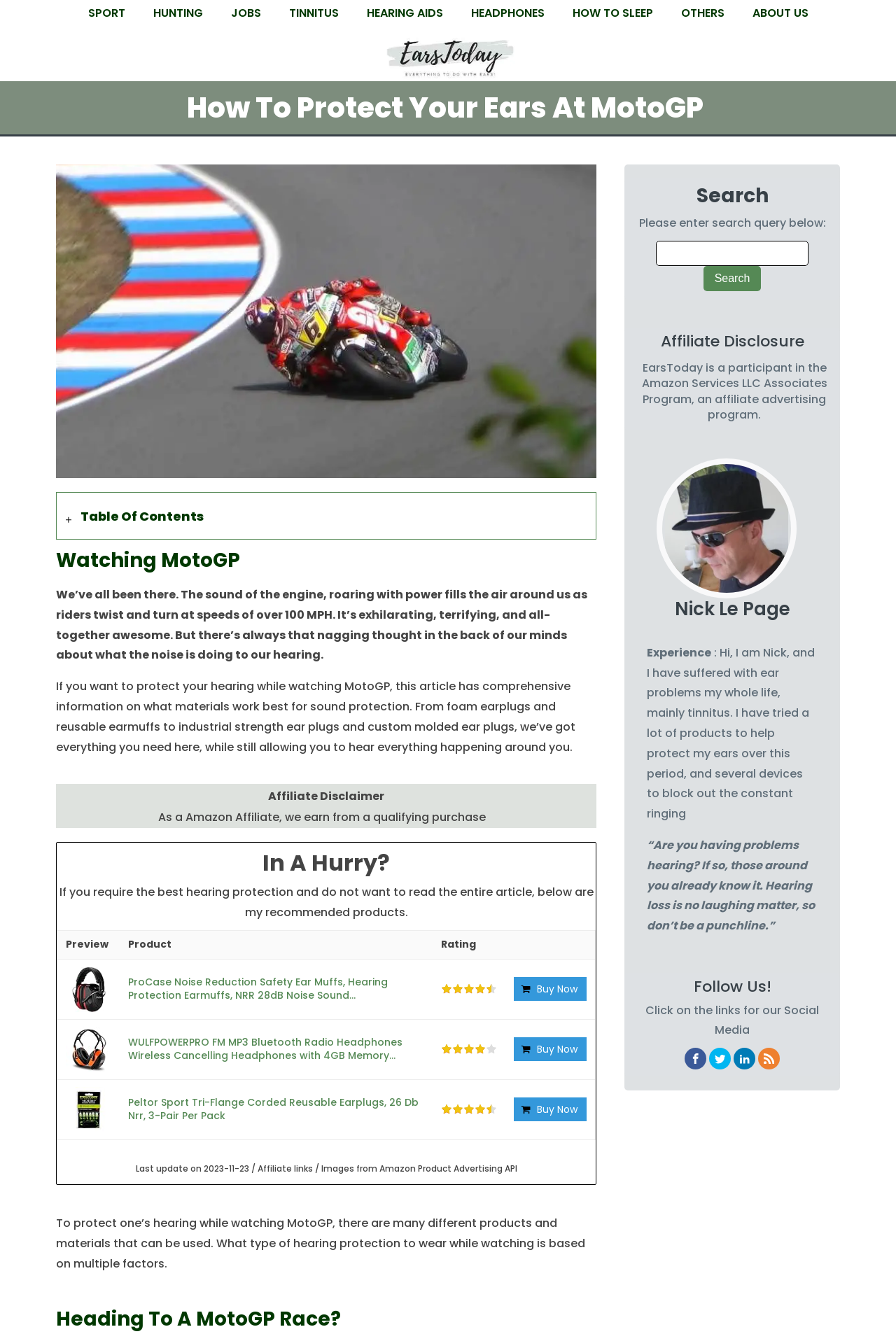Answer the following query concisely with a single word or phrase:
What is the topic of this webpage?

MotoGP ear protection